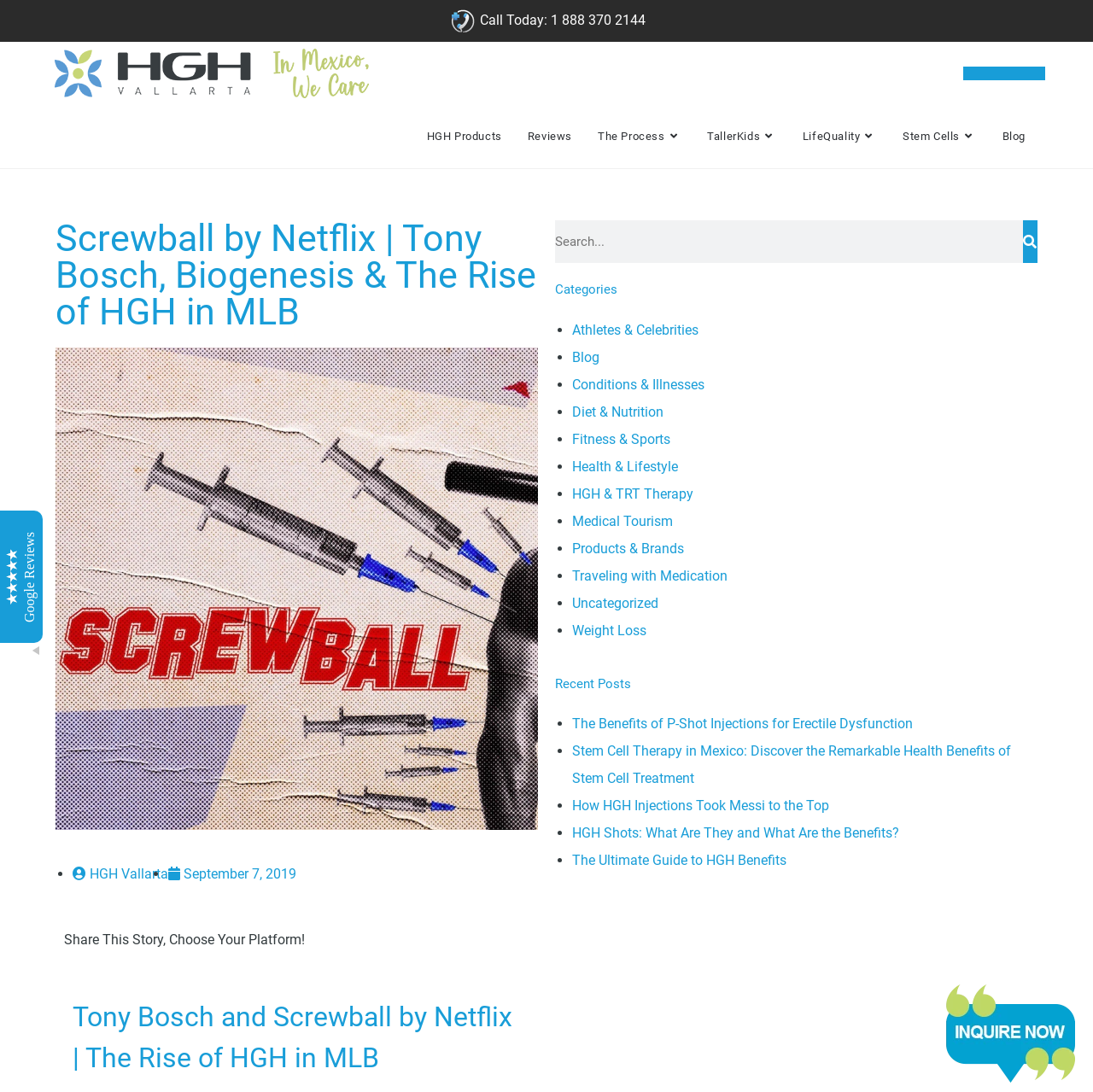Please locate the bounding box coordinates of the region I need to click to follow this instruction: "Click the 'Facebook' link".

None